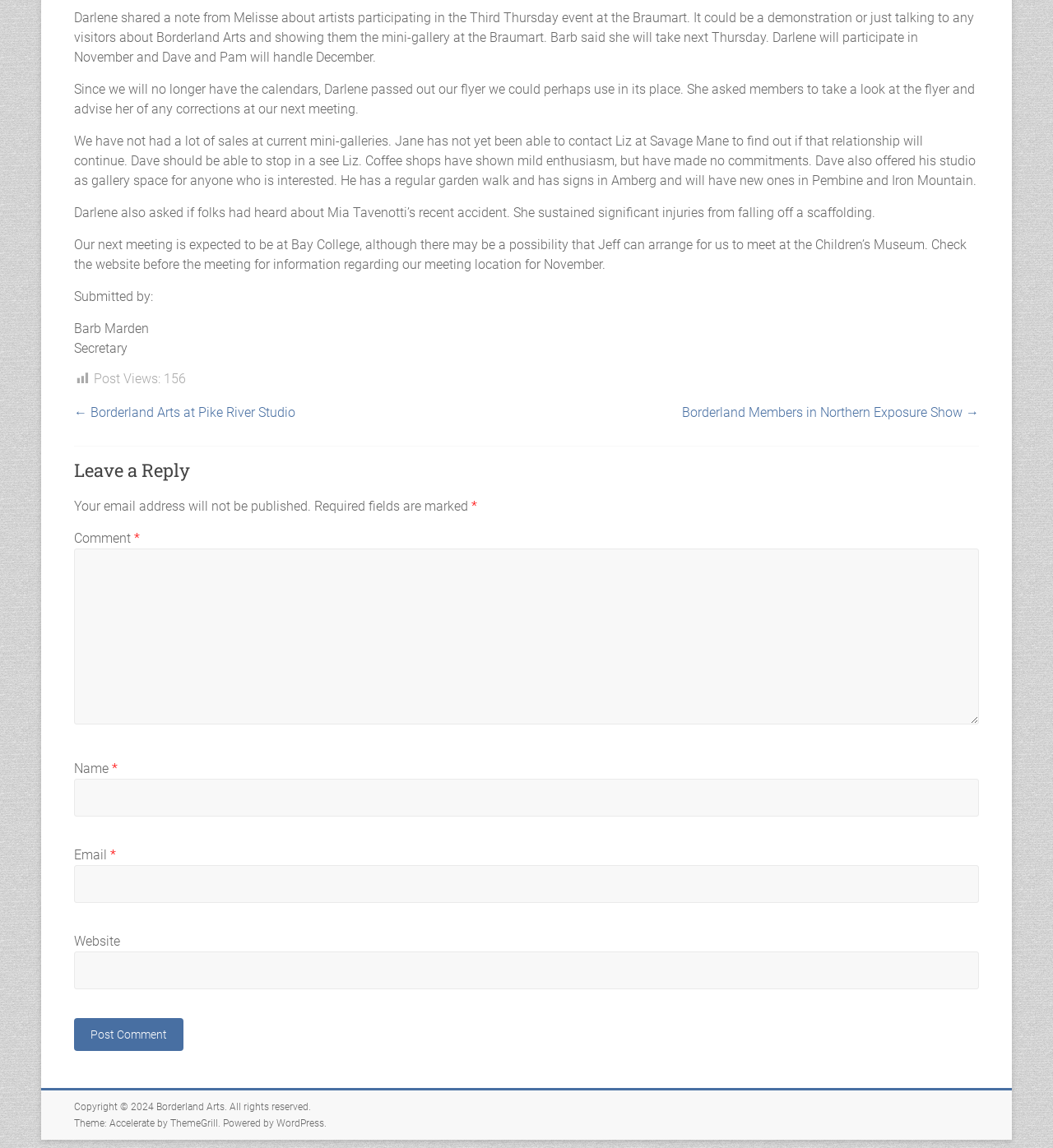Determine the bounding box for the UI element that matches this description: "Accelerate".

[0.104, 0.973, 0.147, 0.983]